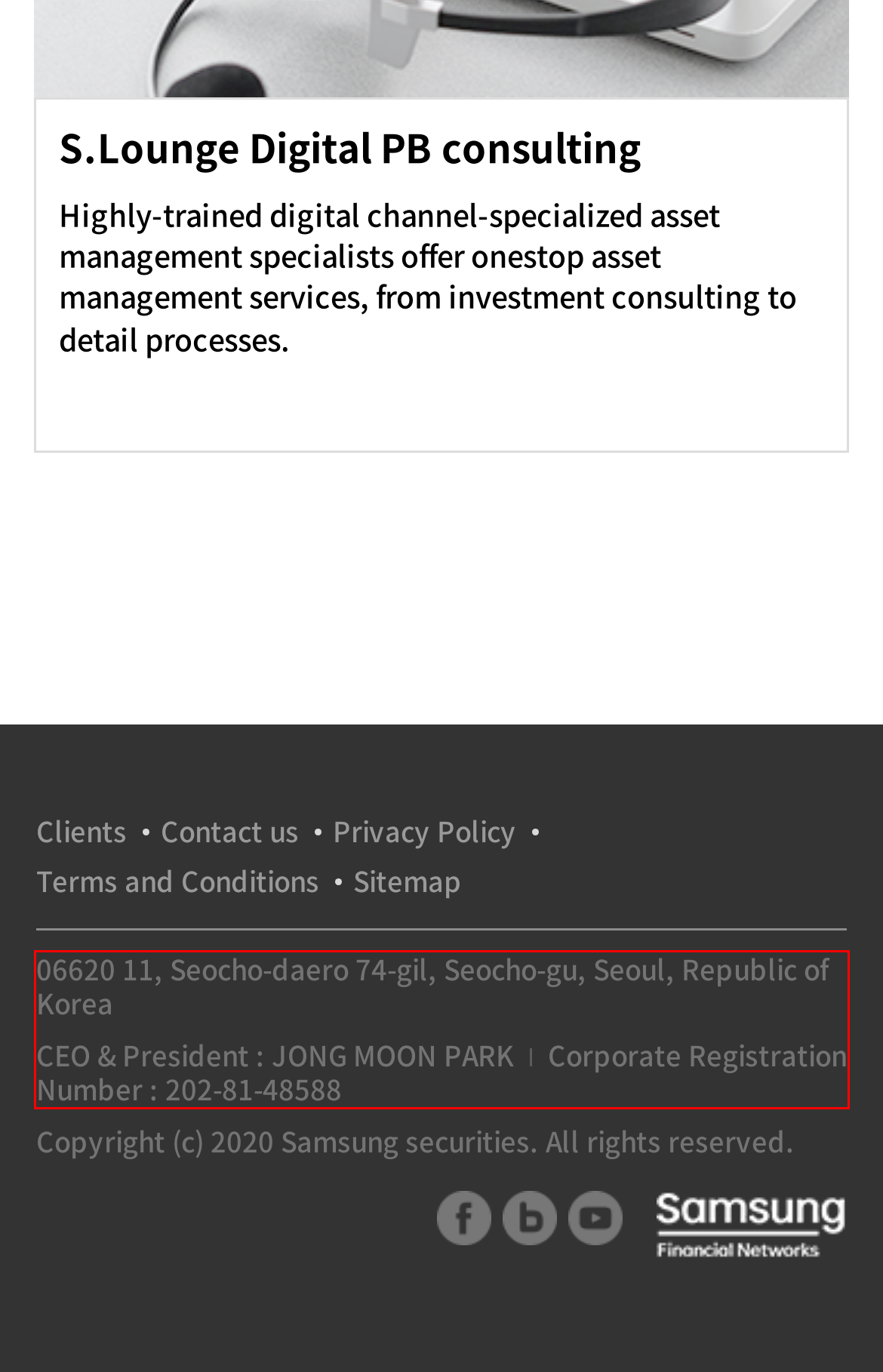You are presented with a webpage screenshot featuring a red bounding box. Perform OCR on the text inside the red bounding box and extract the content.

06620 11, Seocho-daero 74-gil, Seocho-gu, Seoul, Republic of Korea CEO & President : JONG MOON PARKCorporate Registration Number : 202-81-48588